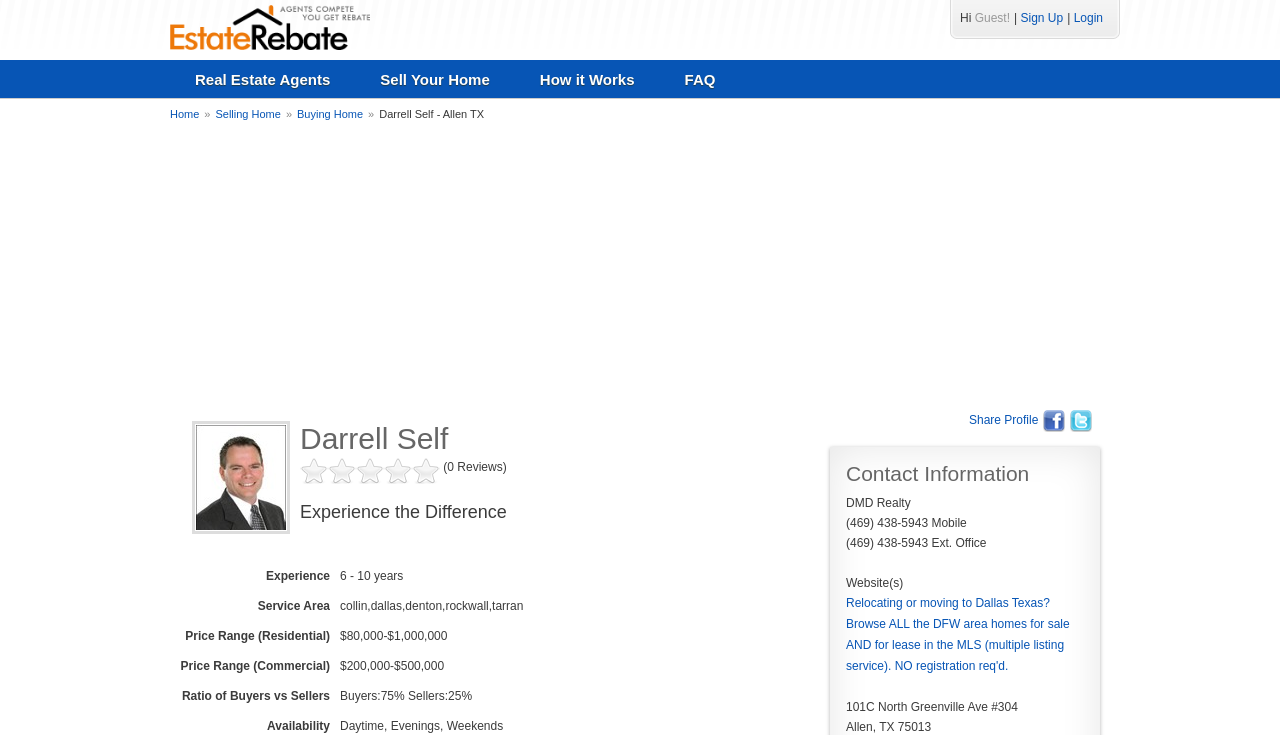Please identify the bounding box coordinates of the clickable element to fulfill the following instruction: "Share Darrell Self's profile". The coordinates should be four float numbers between 0 and 1, i.e., [left, top, right, bottom].

[0.757, 0.563, 0.811, 0.582]